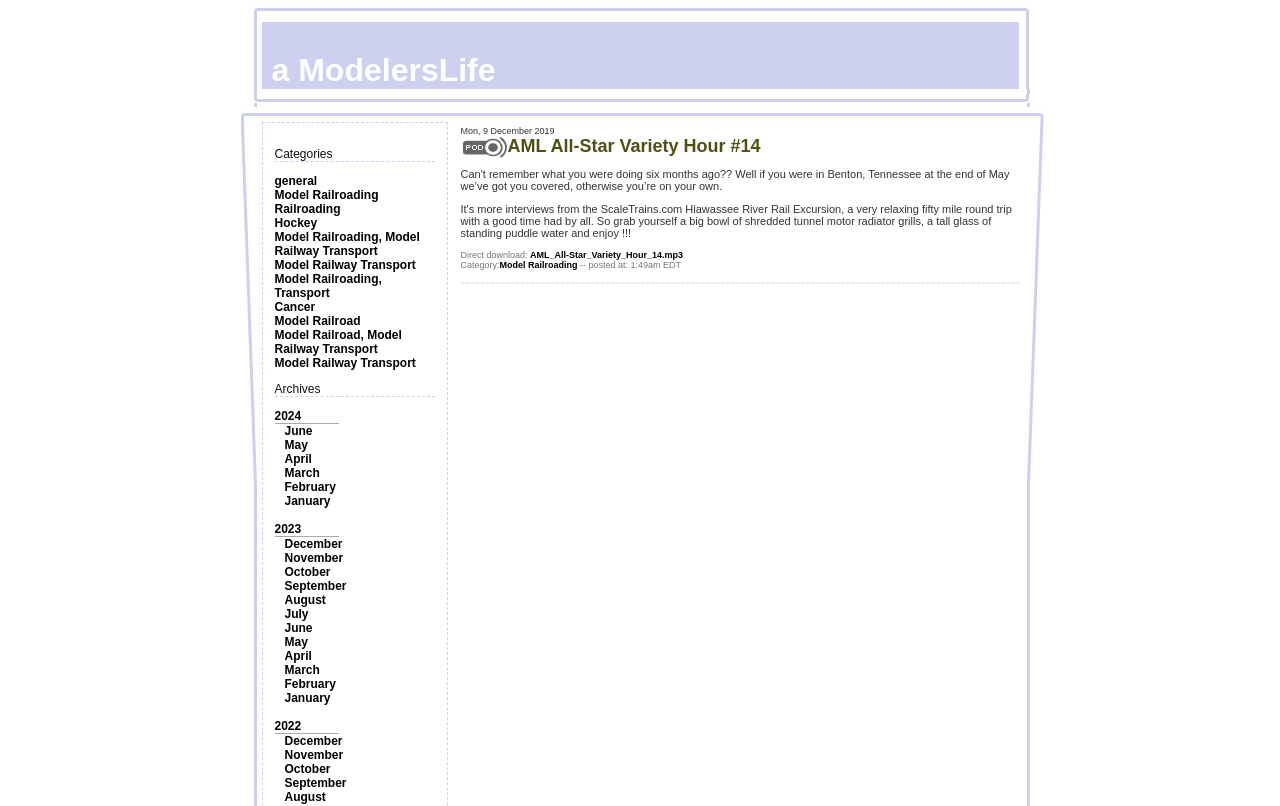Please determine the bounding box coordinates of the section I need to click to accomplish this instruction: "Click on the 'general' category".

[0.214, 0.216, 0.248, 0.233]